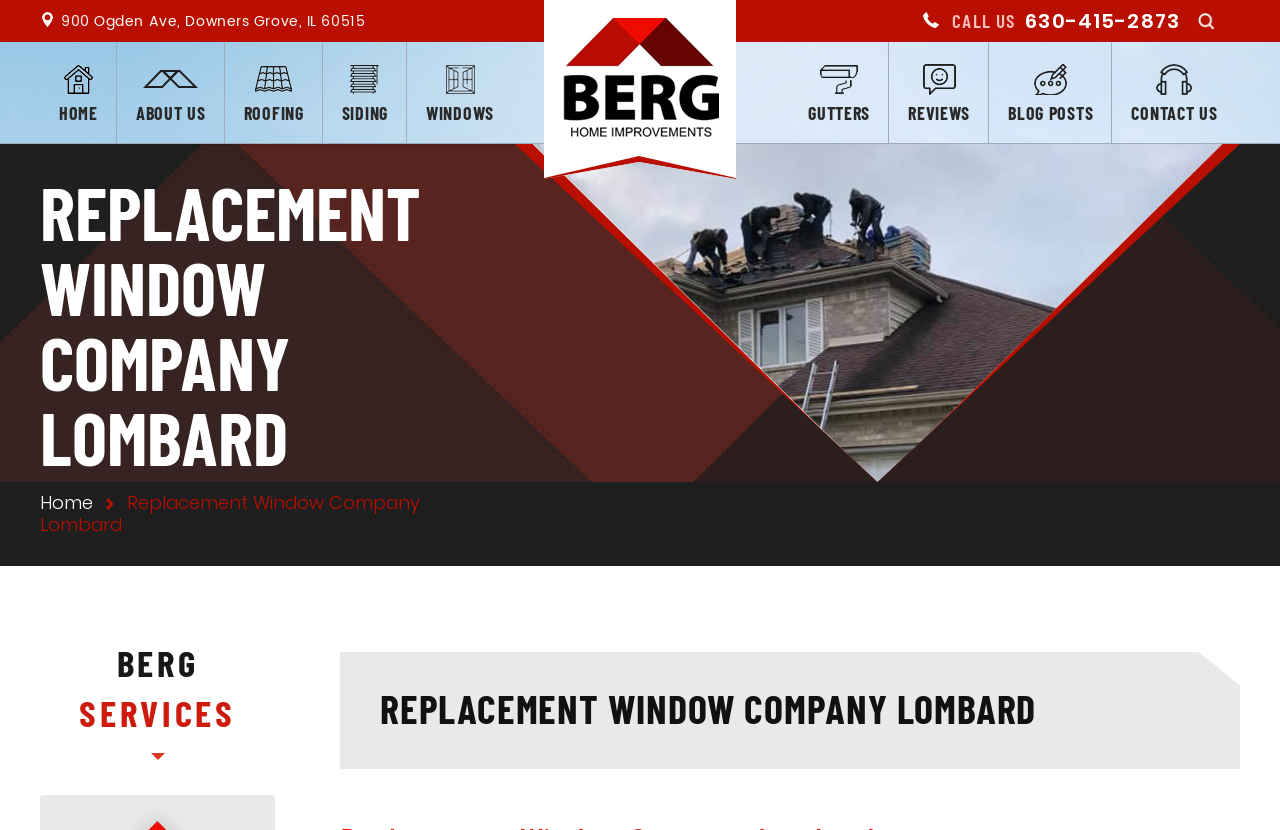Provide your answer to the question using just one word or phrase: What is the phone number?

630-415-2873